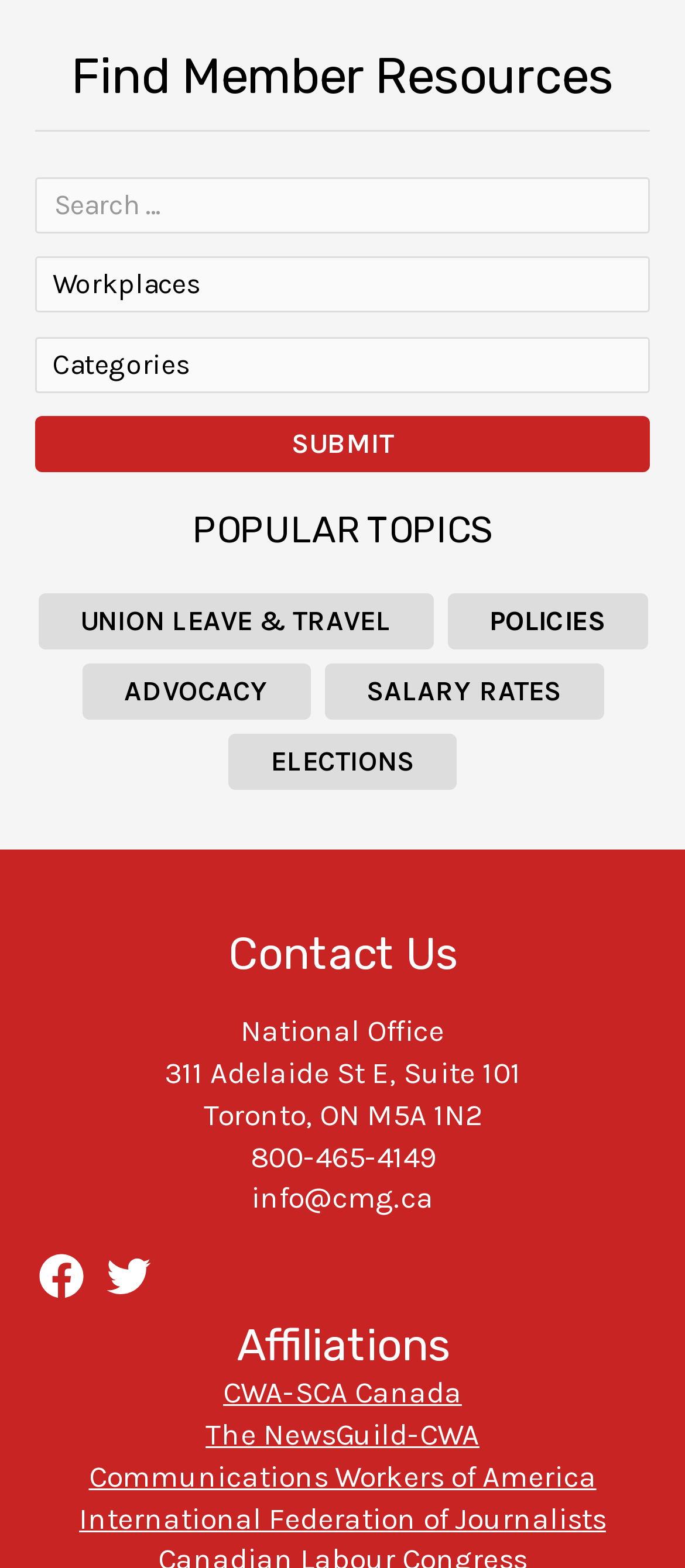Please find the bounding box coordinates for the clickable element needed to perform this instruction: "Select a workplace".

[0.051, 0.164, 0.944, 0.2]